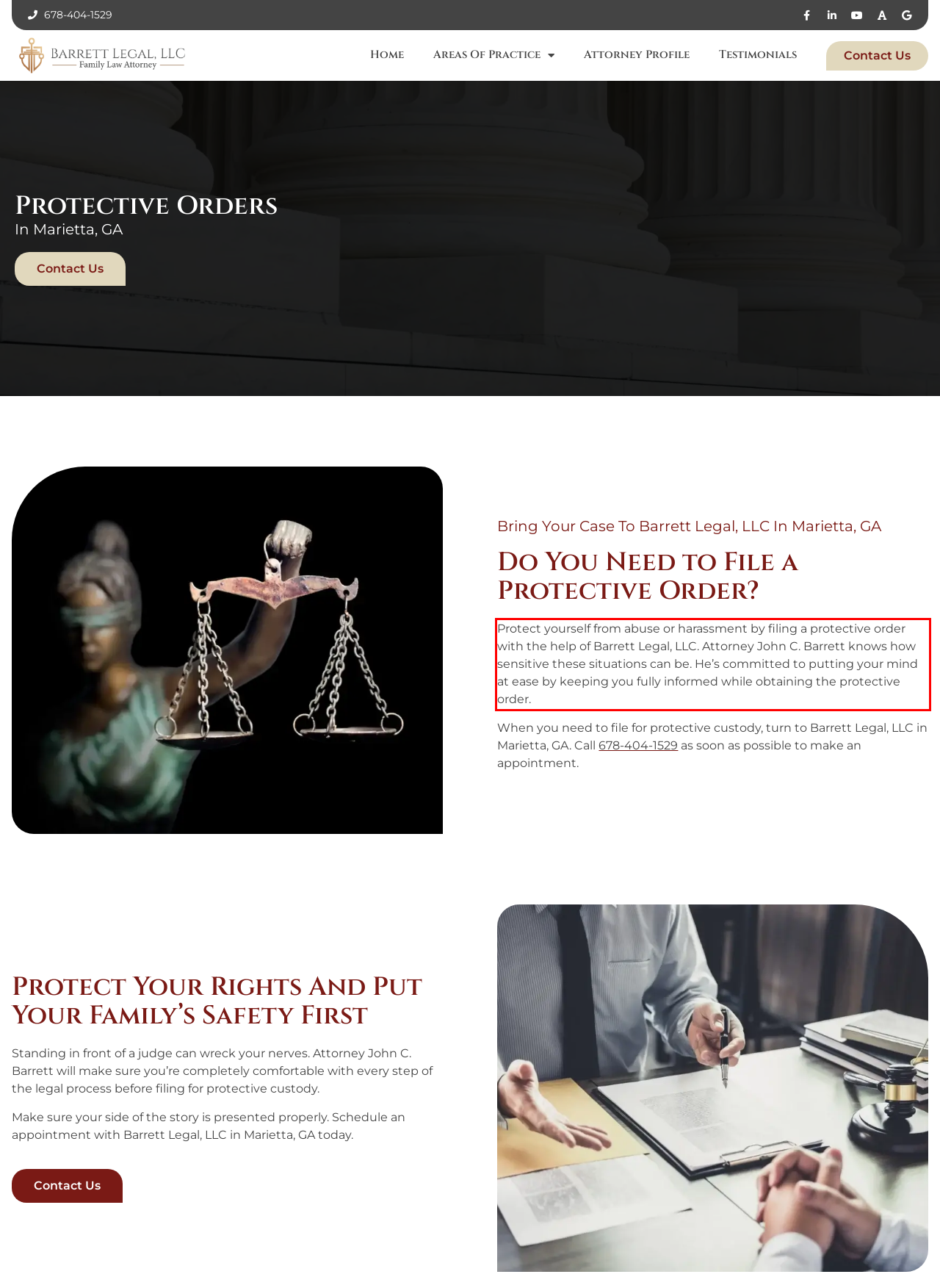You are given a webpage screenshot with a red bounding box around a UI element. Extract and generate the text inside this red bounding box.

Protect yourself from abuse or harassment by filing a protective order with the help of Barrett Legal, LLC. Attorney John C. Barrett knows how sensitive these situations can be. He’s committed to putting your mind at ease by keeping you fully informed while obtaining the protective order.